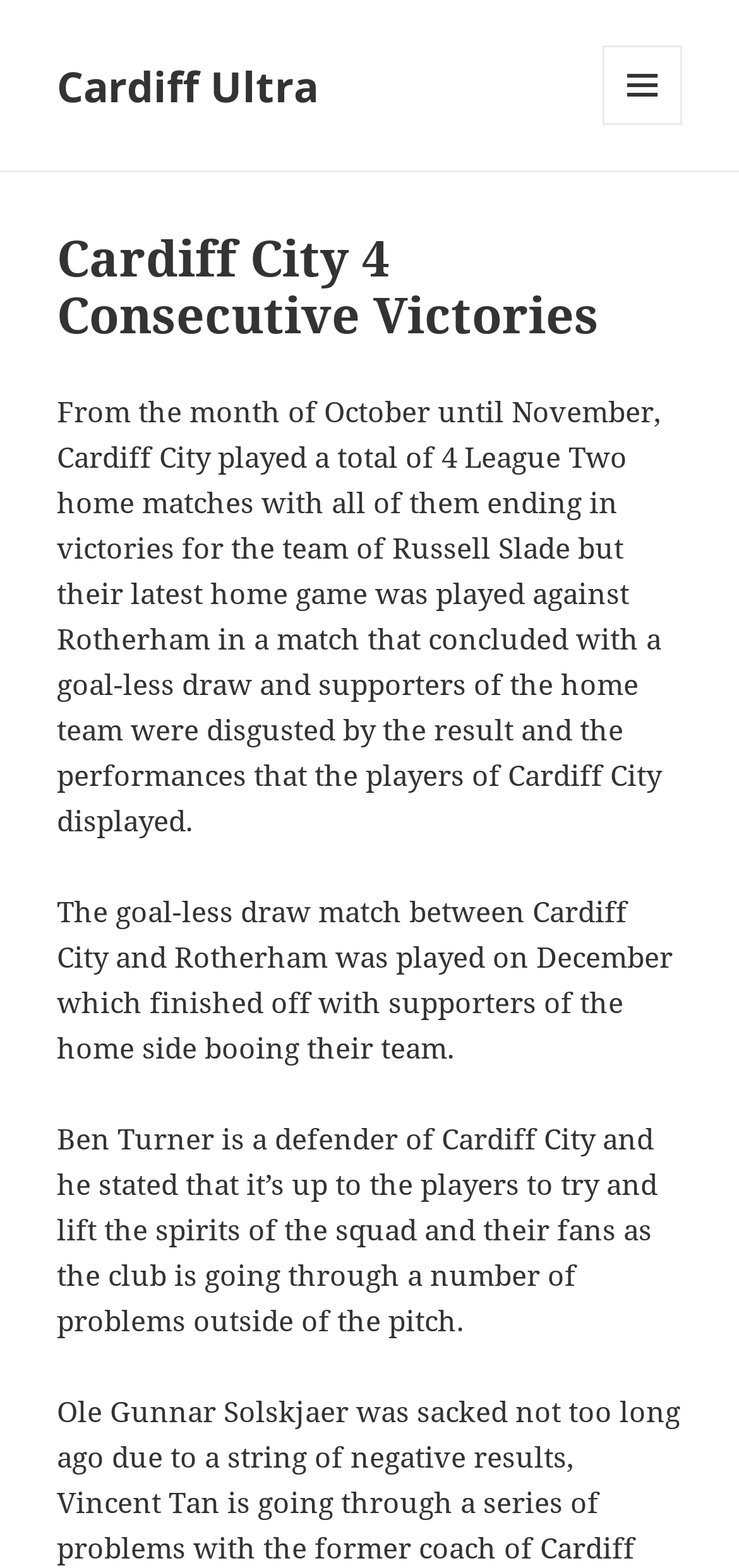Carefully examine the image and provide an in-depth answer to the question: What was the result of the match between Cardiff City and Rotherham?

The text mentions, 'The goal-less draw match between Cardiff City and Rotherham was played on December which finished off with supporters of the home side booing their team.'